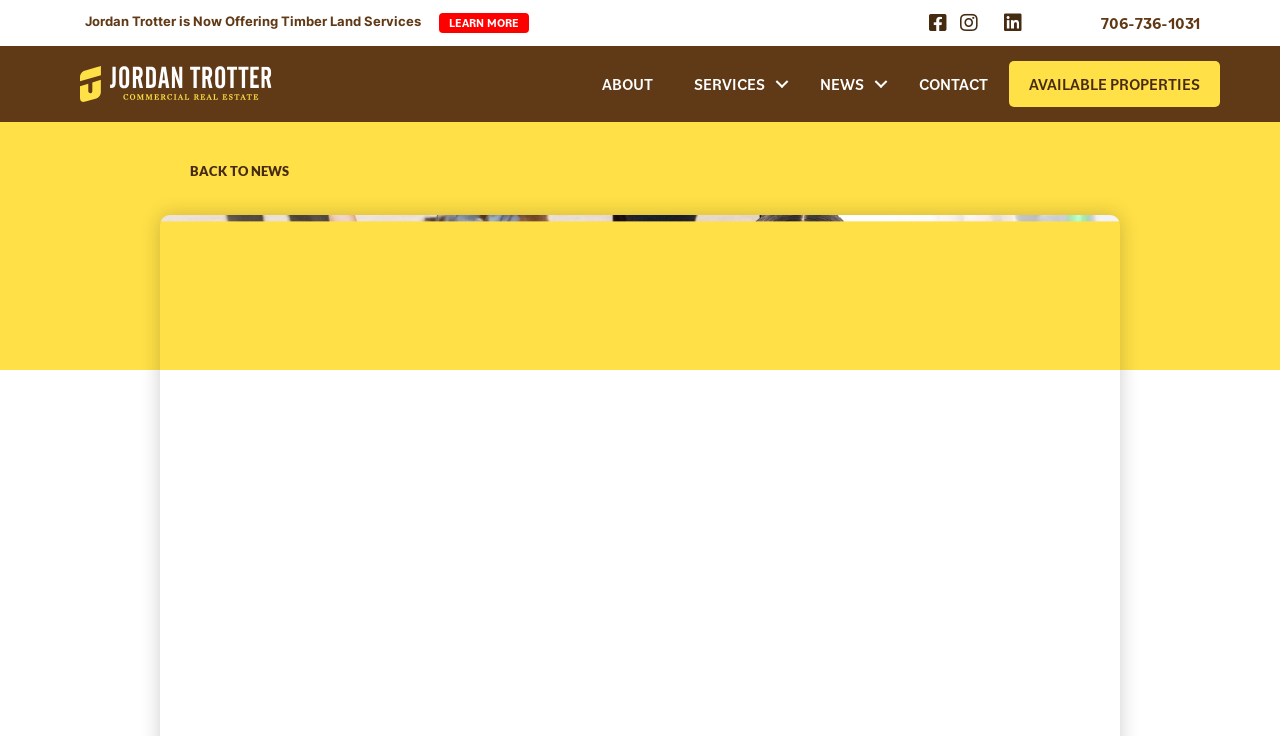Use a single word or phrase to answer this question: 
What is the company logo located next to?

Jordan Trotter Commercial Real Estate